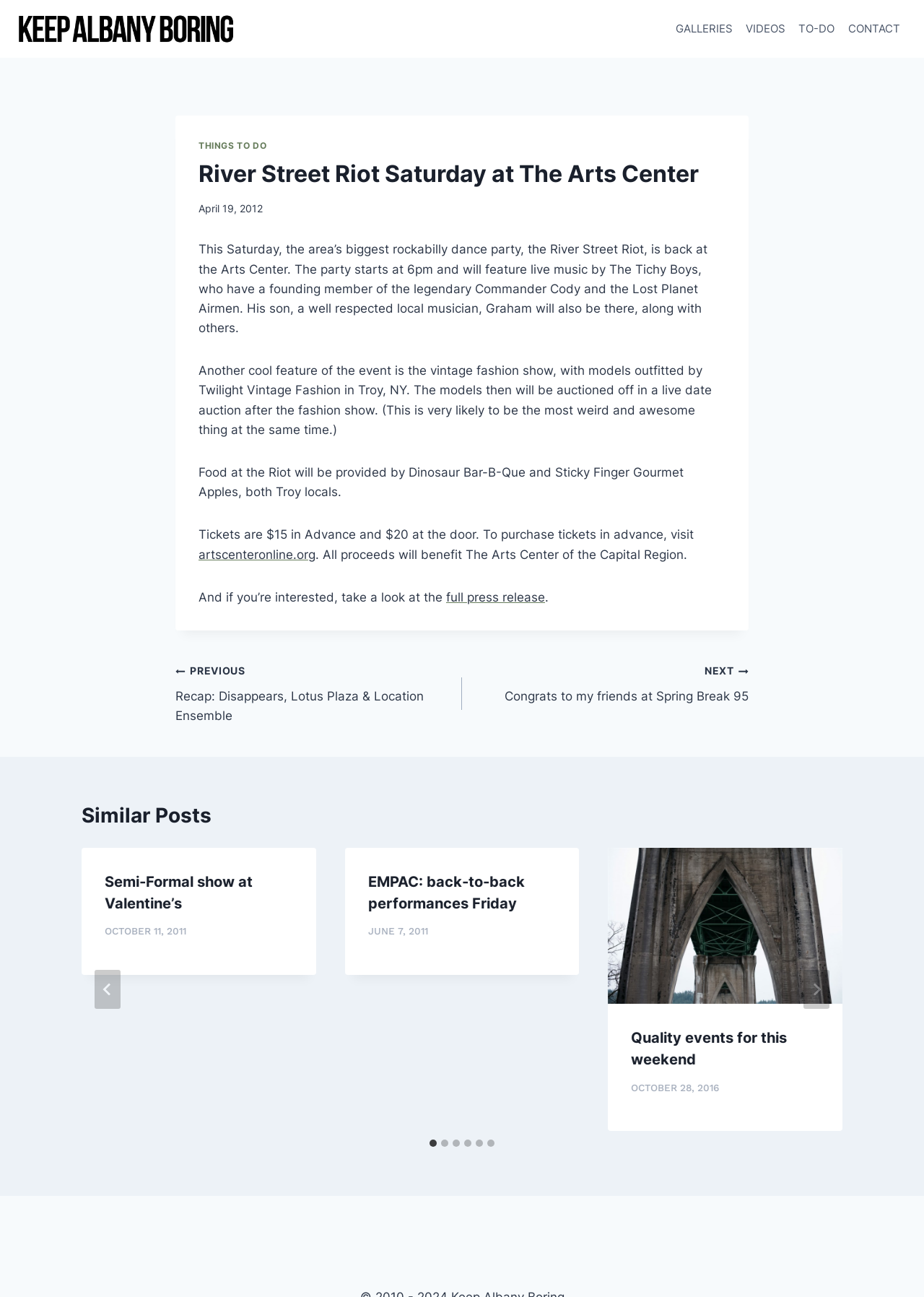Bounding box coordinates should be provided in the format (top-left x, top-left y, bottom-right x, bottom-right y) with all values between 0 and 1. Identify the bounding box for this UI element: Quality events for this weekend

[0.683, 0.793, 0.852, 0.823]